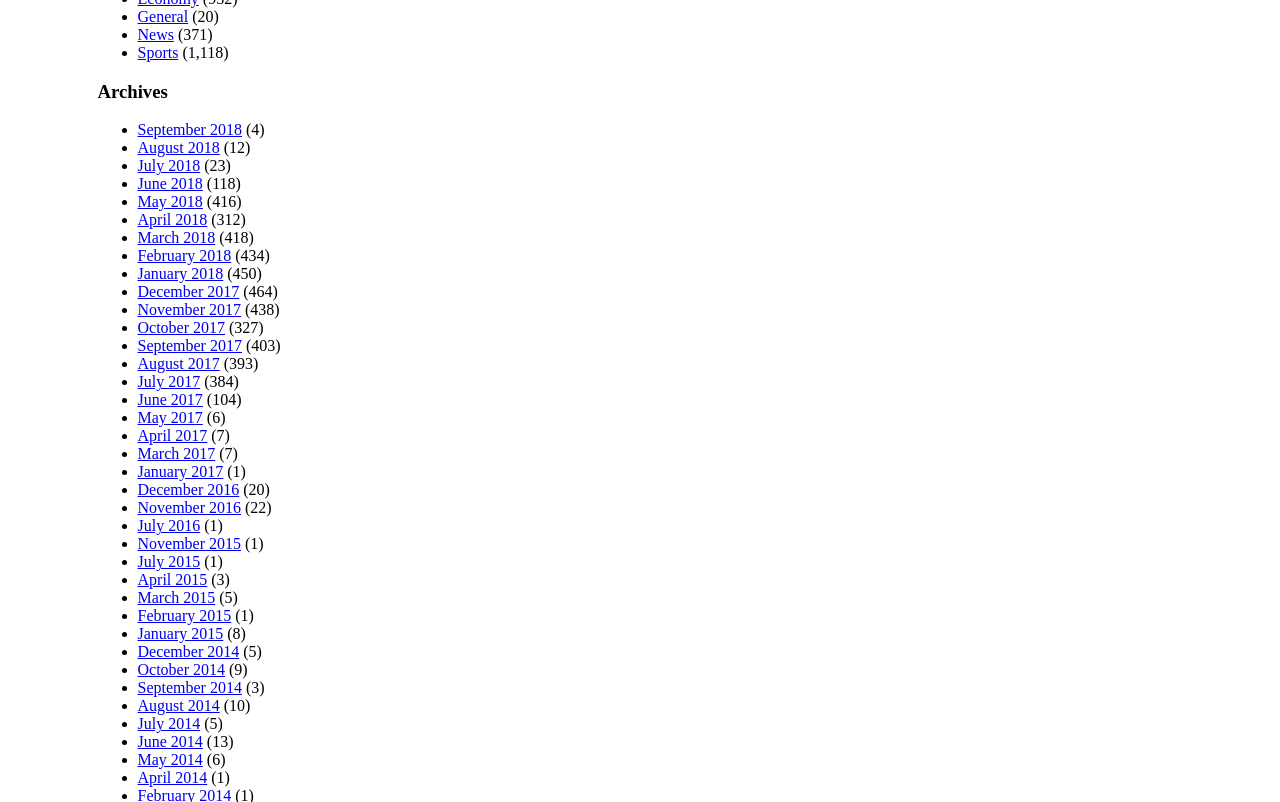How many articles are there in September 2017?
Based on the screenshot, give a detailed explanation to answer the question.

By looking at the list of archived articles, I found that September 2017 has 403 articles.